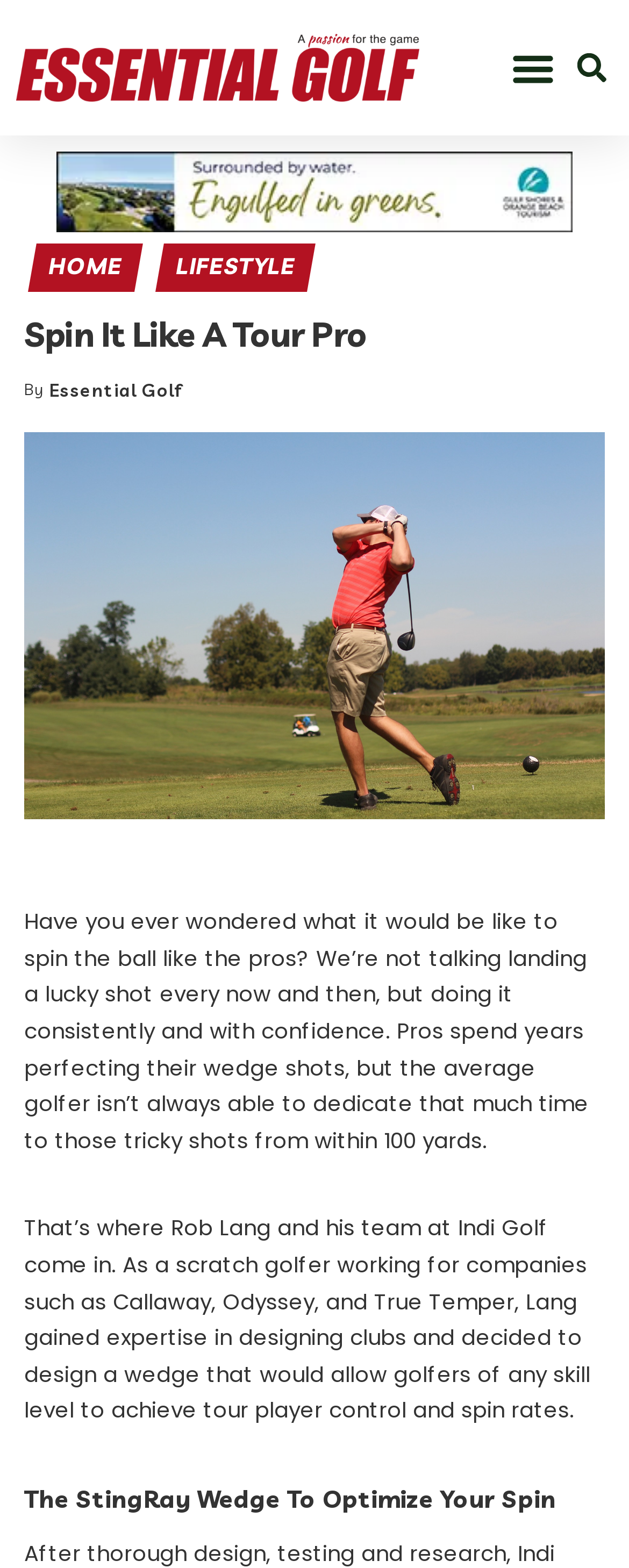Identify the bounding box for the given UI element using the description provided. Coordinates should be in the format (top-left x, top-left y, bottom-right x, bottom-right y) and must be between 0 and 1. Here is the description: Lifestyle

[0.248, 0.155, 0.503, 0.186]